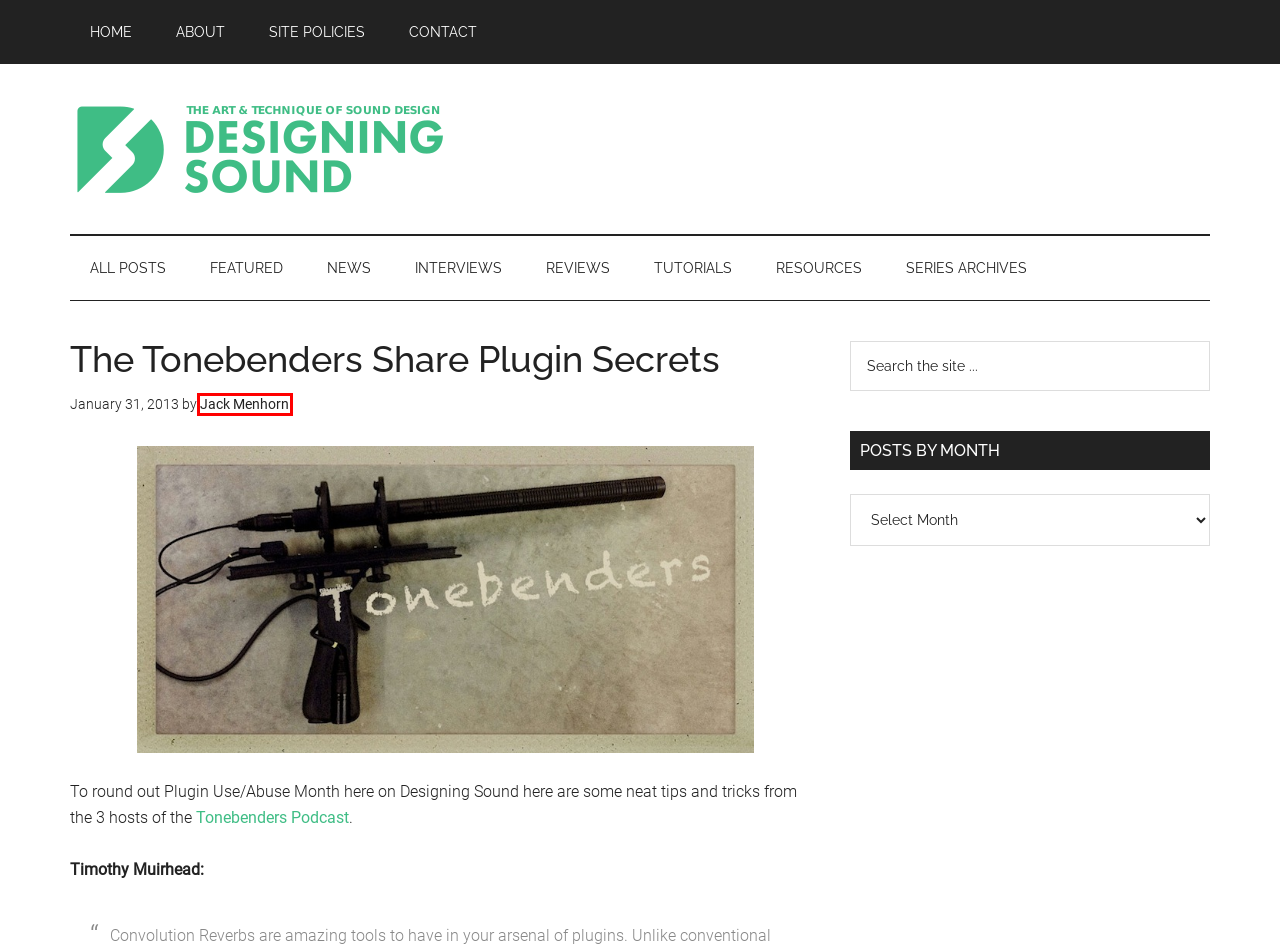You’re provided with a screenshot of a webpage that has a red bounding box around an element. Choose the best matching webpage description for the new page after clicking the element in the red box. The options are:
A. All Posts
B. Resources
C. tutorials
D. interviews
E. Jack Menhorn
F. Contact Us
G. About
H. Designing Sound – Art and technique of sound design

E